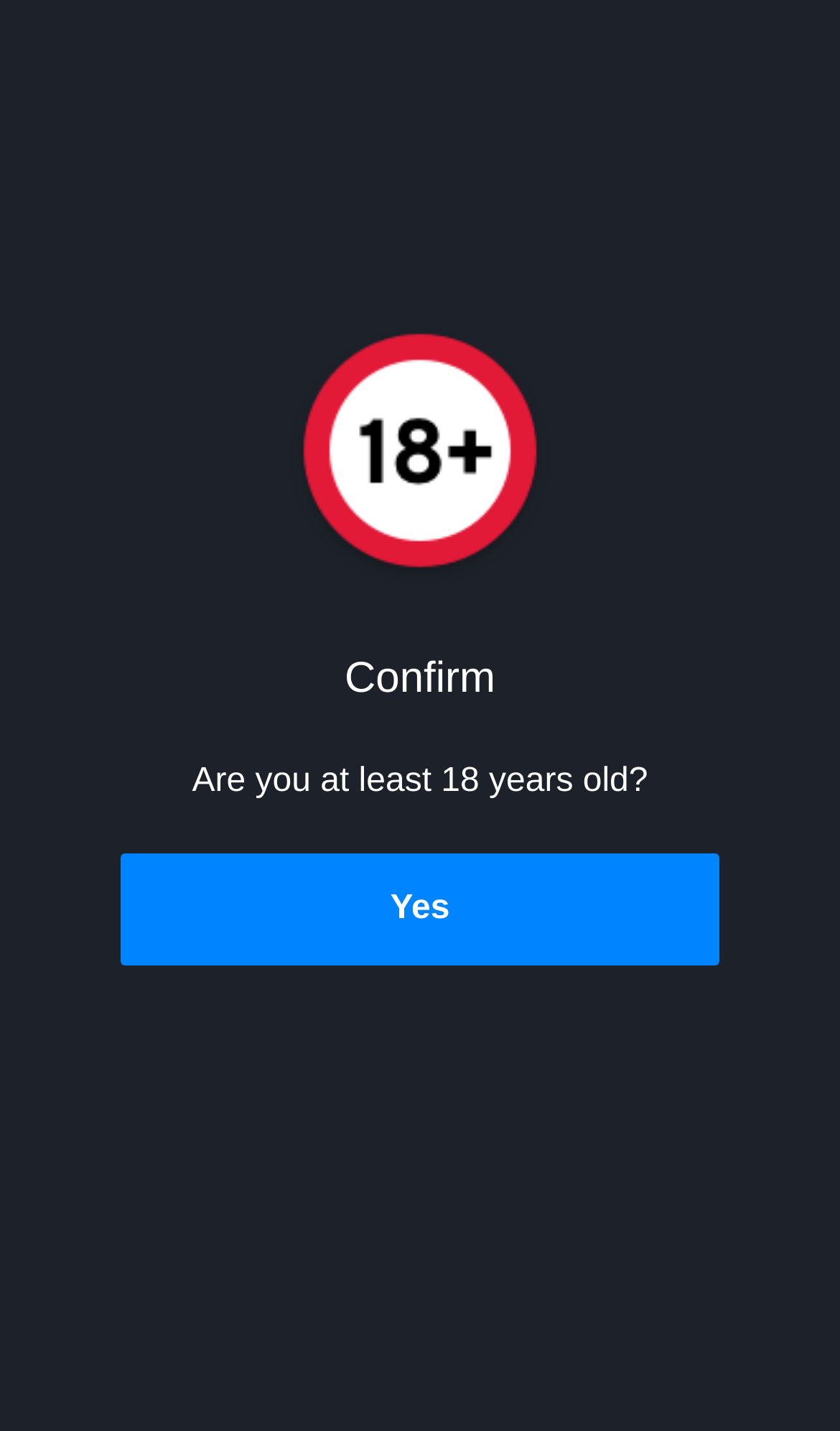Is the webpage asking for personal information?
Could you give a comprehensive explanation in response to this question?

The webpage is only asking for age confirmation, which is not considered personal information, and does not ask for any other personal details.